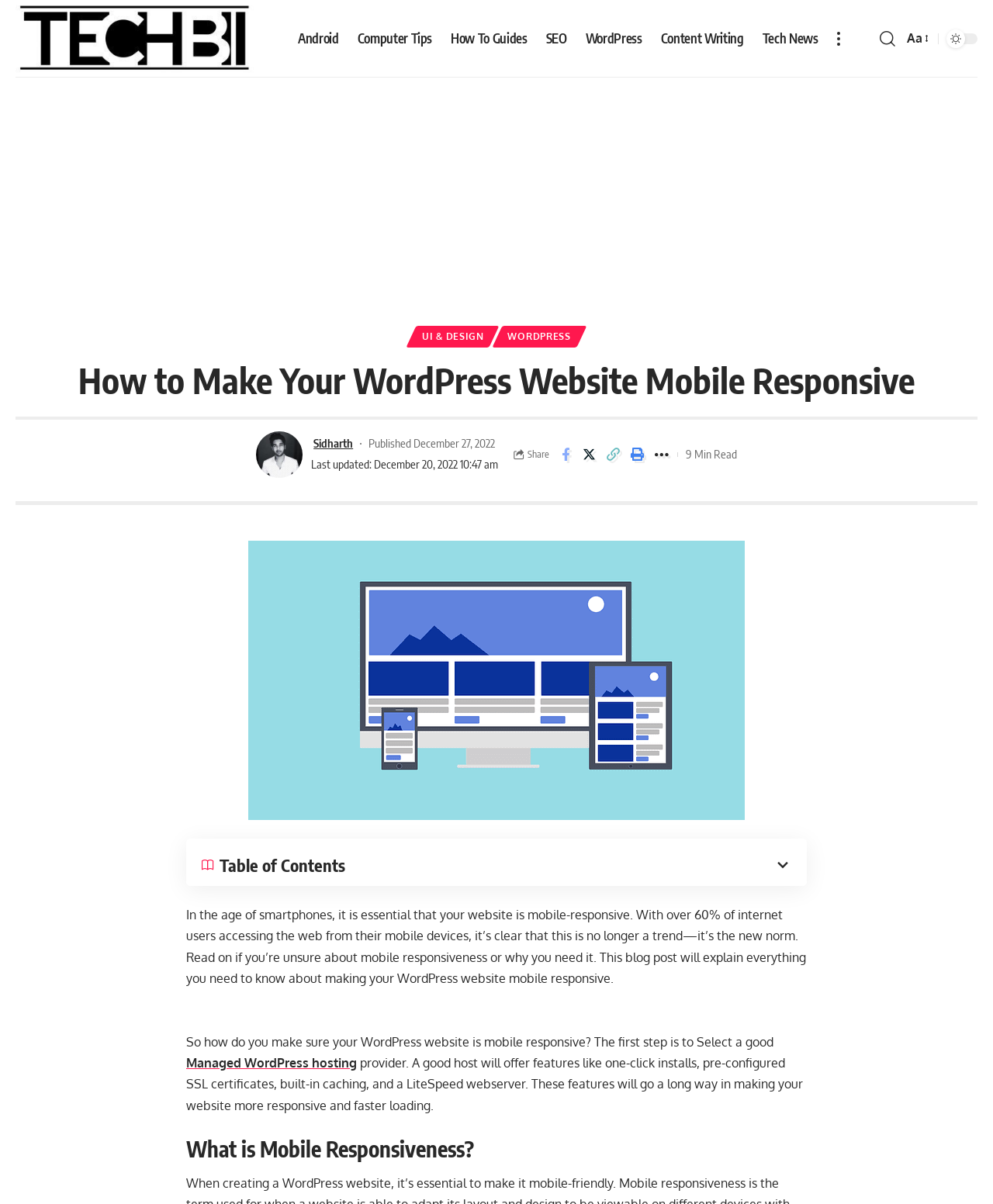Pinpoint the bounding box coordinates of the clickable element needed to complete the instruction: "Click on the 'back to top' link". The coordinates should be provided as four float numbers between 0 and 1: [left, top, right, bottom].

[0.953, 0.786, 0.984, 0.812]